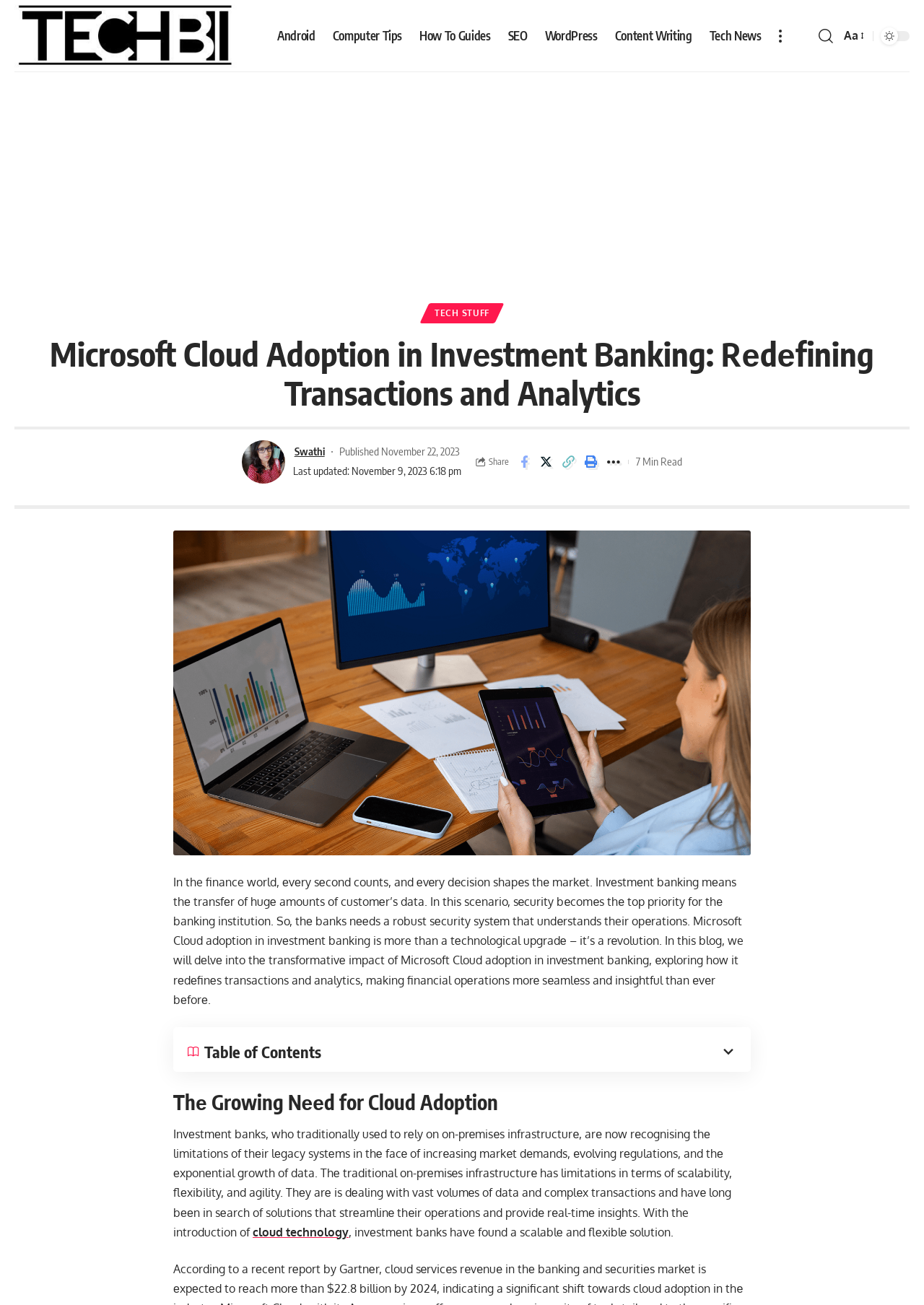Specify the bounding box coordinates of the region I need to click to perform the following instruction: "Enter your name". The coordinates must be four float numbers in the range of 0 to 1, i.e., [left, top, right, bottom].

None